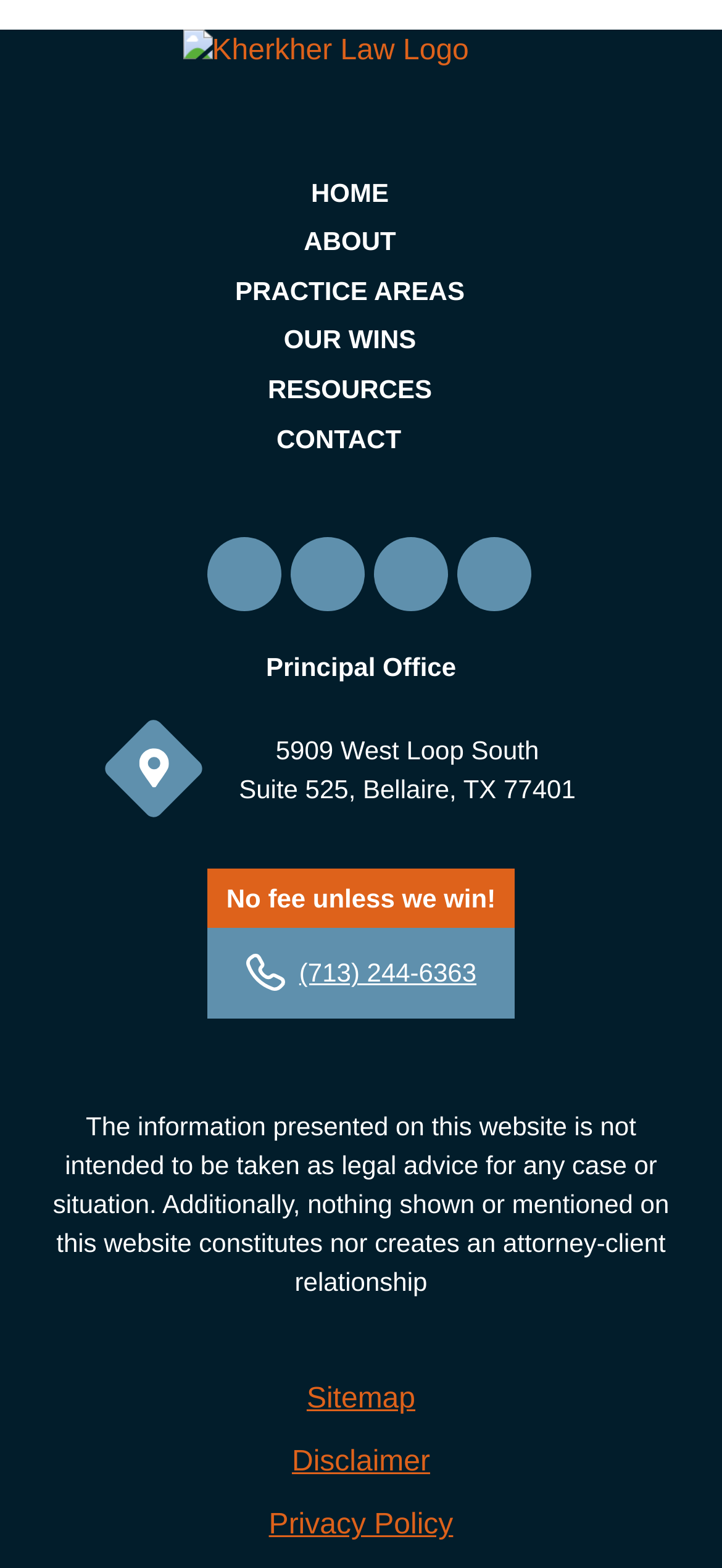Reply to the question with a brief word or phrase: What is the purpose of the link at the bottom?

Sitemap